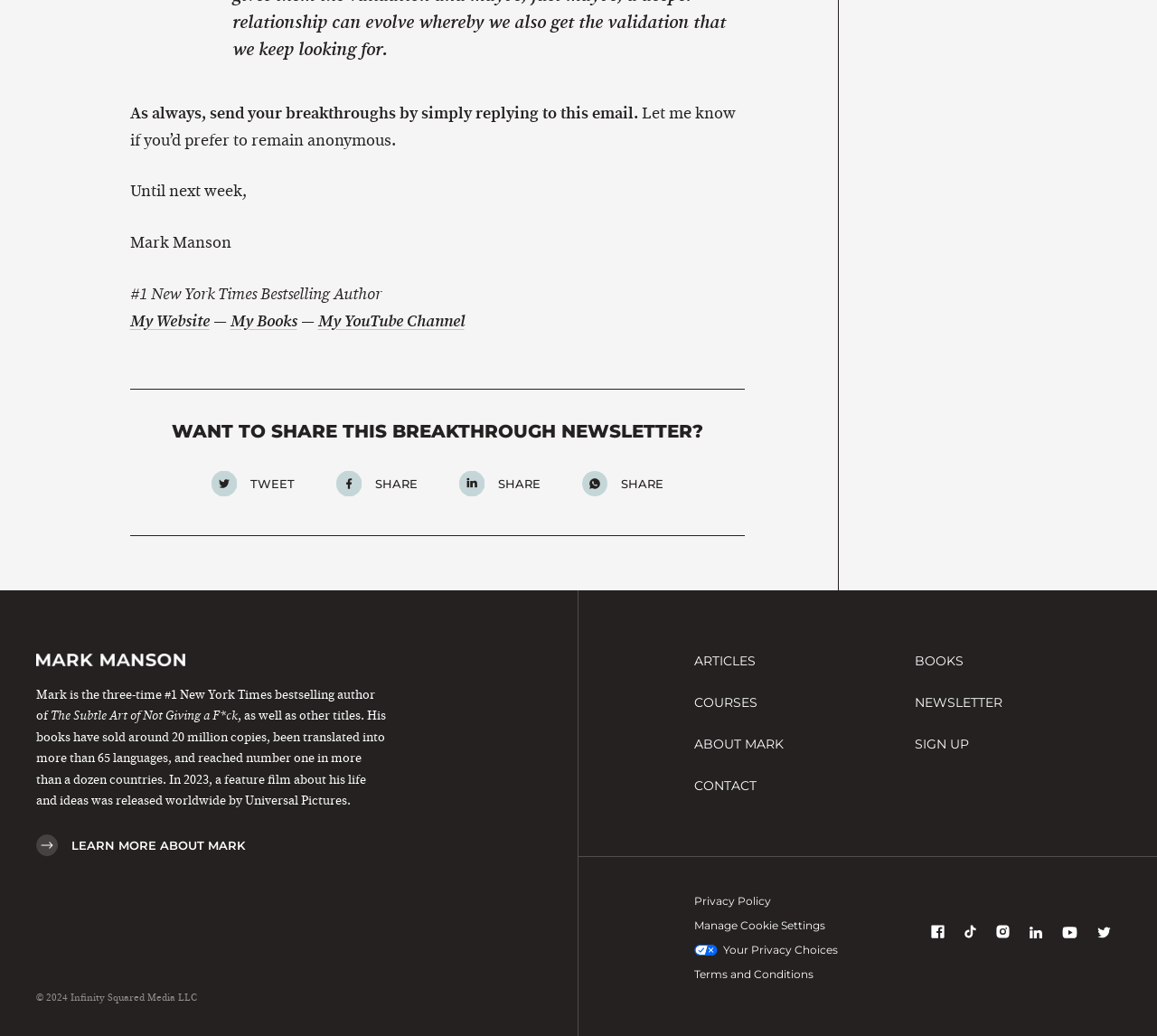Please mark the bounding box coordinates of the area that should be clicked to carry out the instruction: "Learn more about Mark".

[0.031, 0.794, 0.212, 0.837]